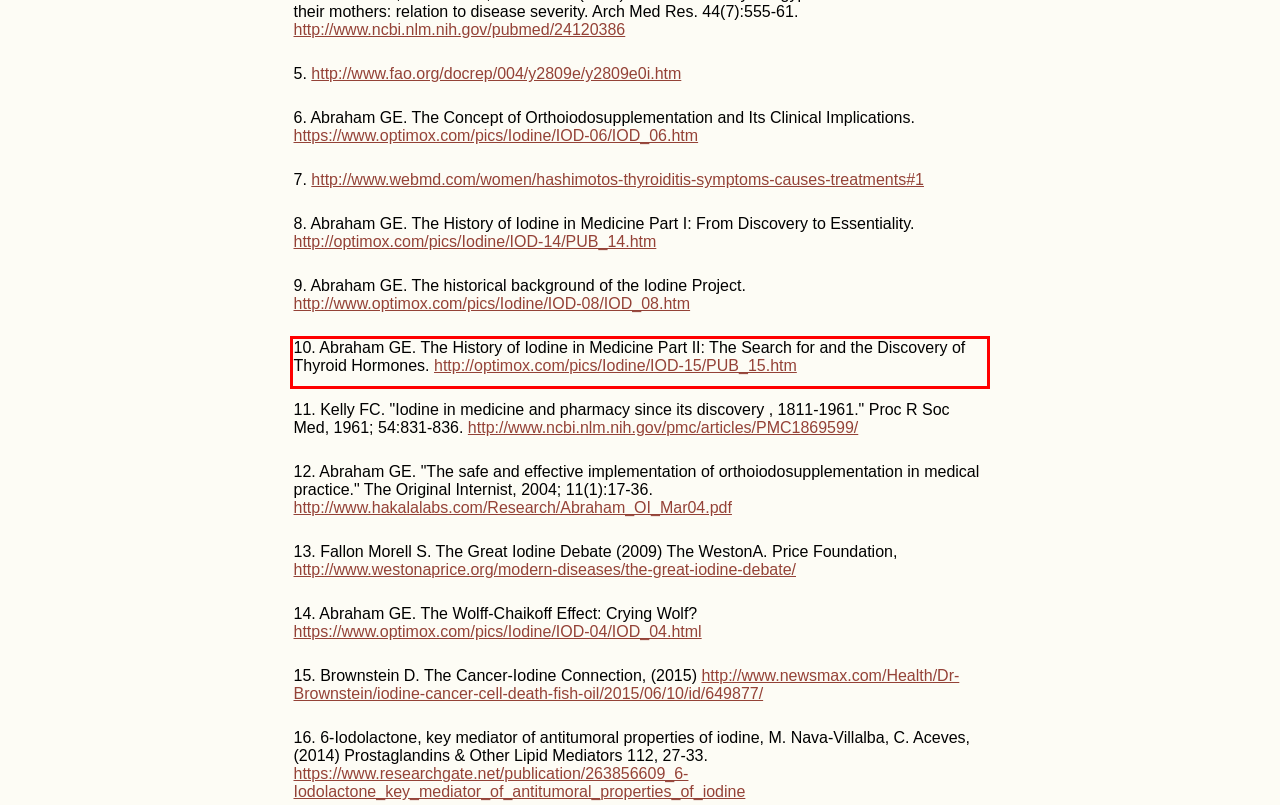You are presented with a webpage screenshot featuring a red bounding box. Perform OCR on the text inside the red bounding box and extract the content.

10. Abraham GE. The History of Iodine in Medicine Part II: The Search for and the Discovery of Thyroid Hormones. http://optimox.com/pics/Iodine/IOD-15/PUB_15.htm